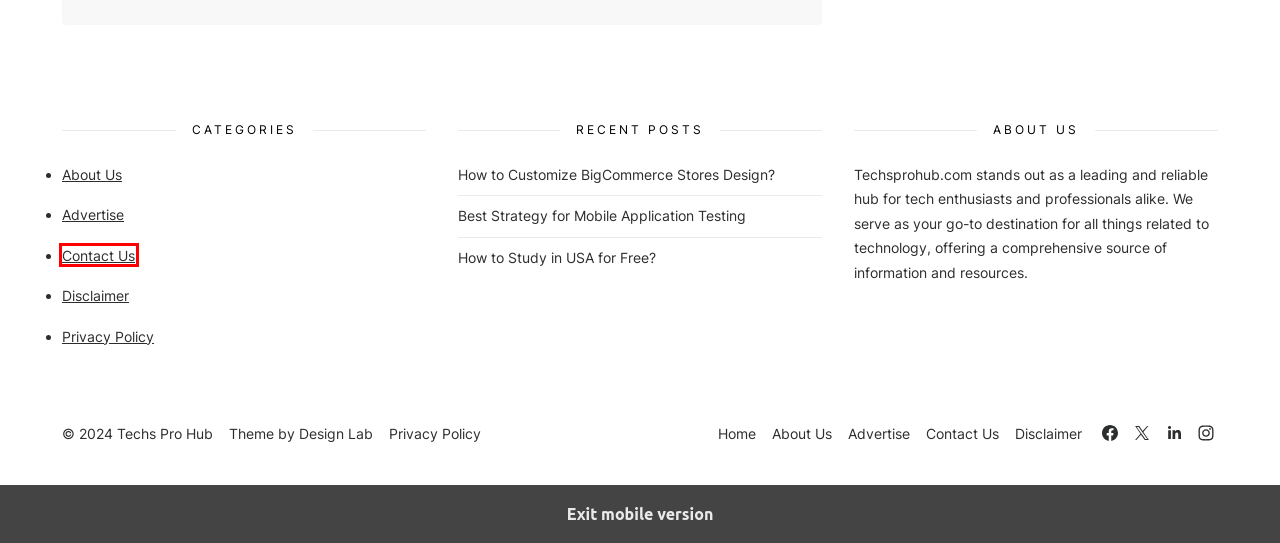Observe the webpage screenshot and focus on the red bounding box surrounding a UI element. Choose the most appropriate webpage description that corresponds to the new webpage after clicking the element in the bounding box. Here are the candidates:
A. Privacy Policy
B. Advertise : Promote Your Business With Us - Techsprohub
C. Best Strategy For Mobile Application Testing - Techs Pro Hub
D. Future Trends In Doctor Appointment Booking App Development: What's Next? - Techs Pro Hub
E. Contact Us - Techs Pro Hub
F. Terms Of Use And Legal Disclaimer- Techs Pro Hub
G. About Us : Learn About Our Purpose And People - Techsprohub
H. Techs Pro Hub - Hub For Tech Enthusiasts | Trusted, Most Popular Tech Website

E